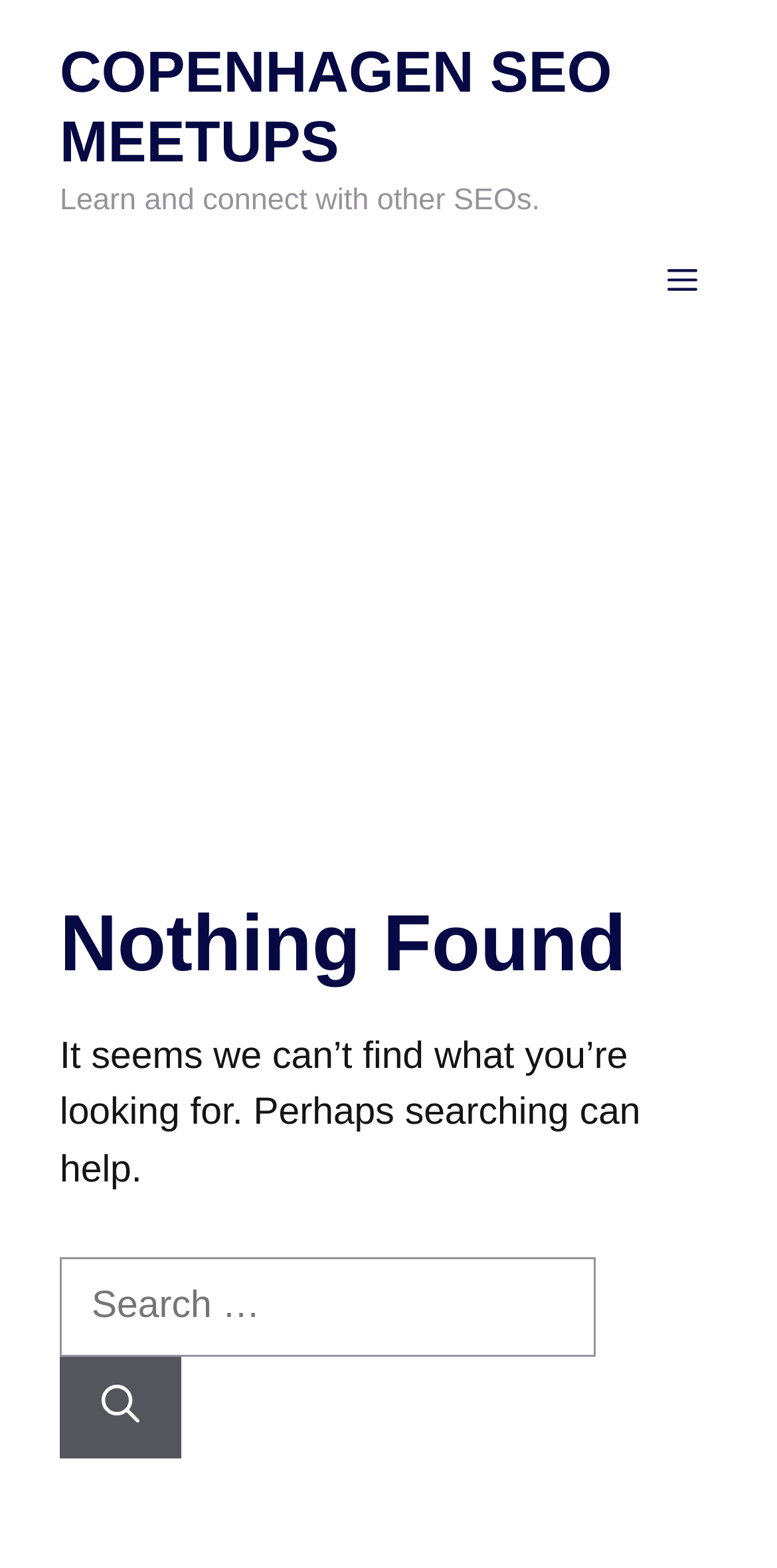Identify the bounding box of the HTML element described as: "Copenhagen SEO Meetups".

[0.077, 0.027, 0.788, 0.112]